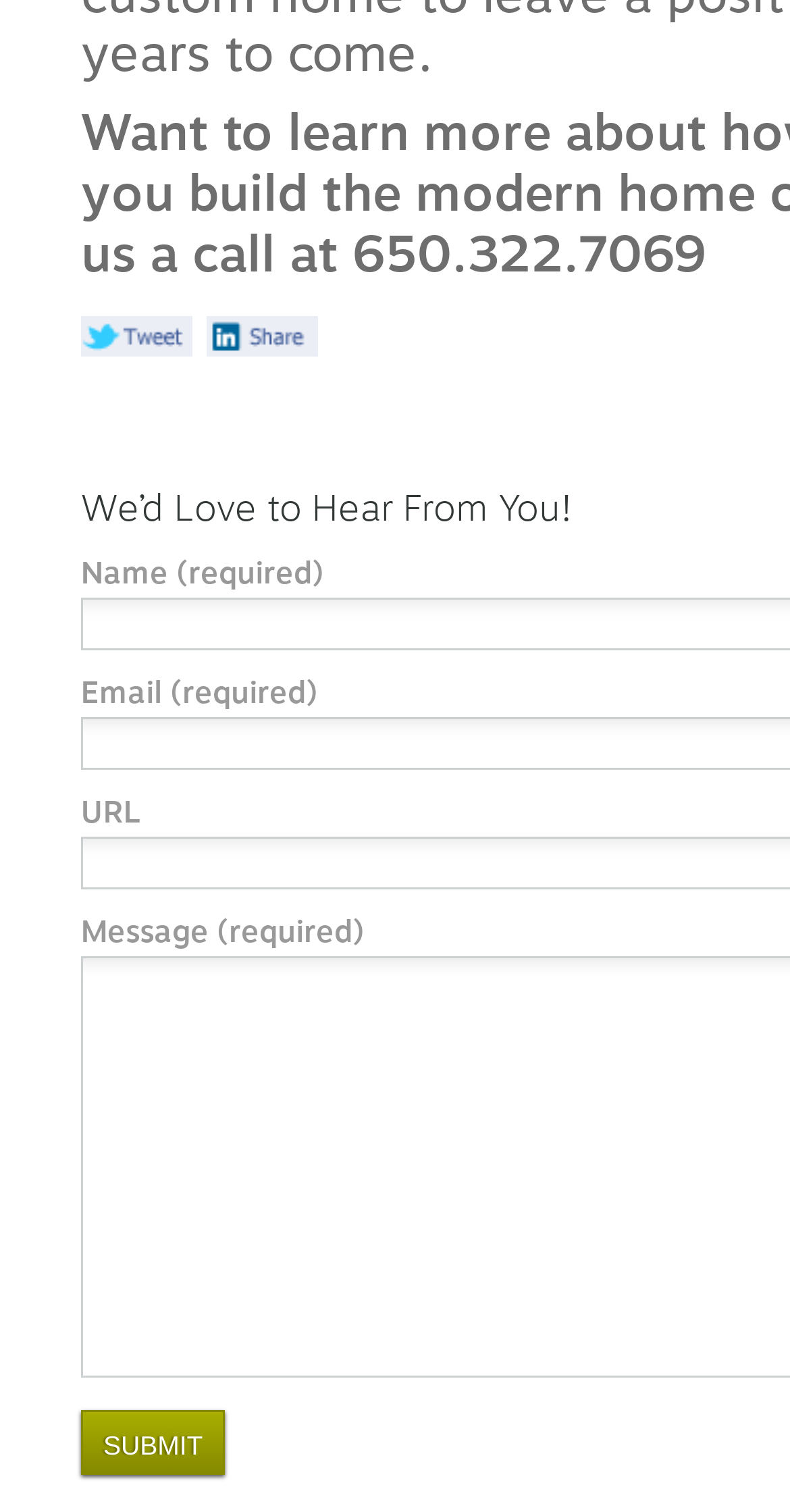What is the function of the 'SUBMIT' button?
Answer with a single word or phrase by referring to the visual content.

Submit the form